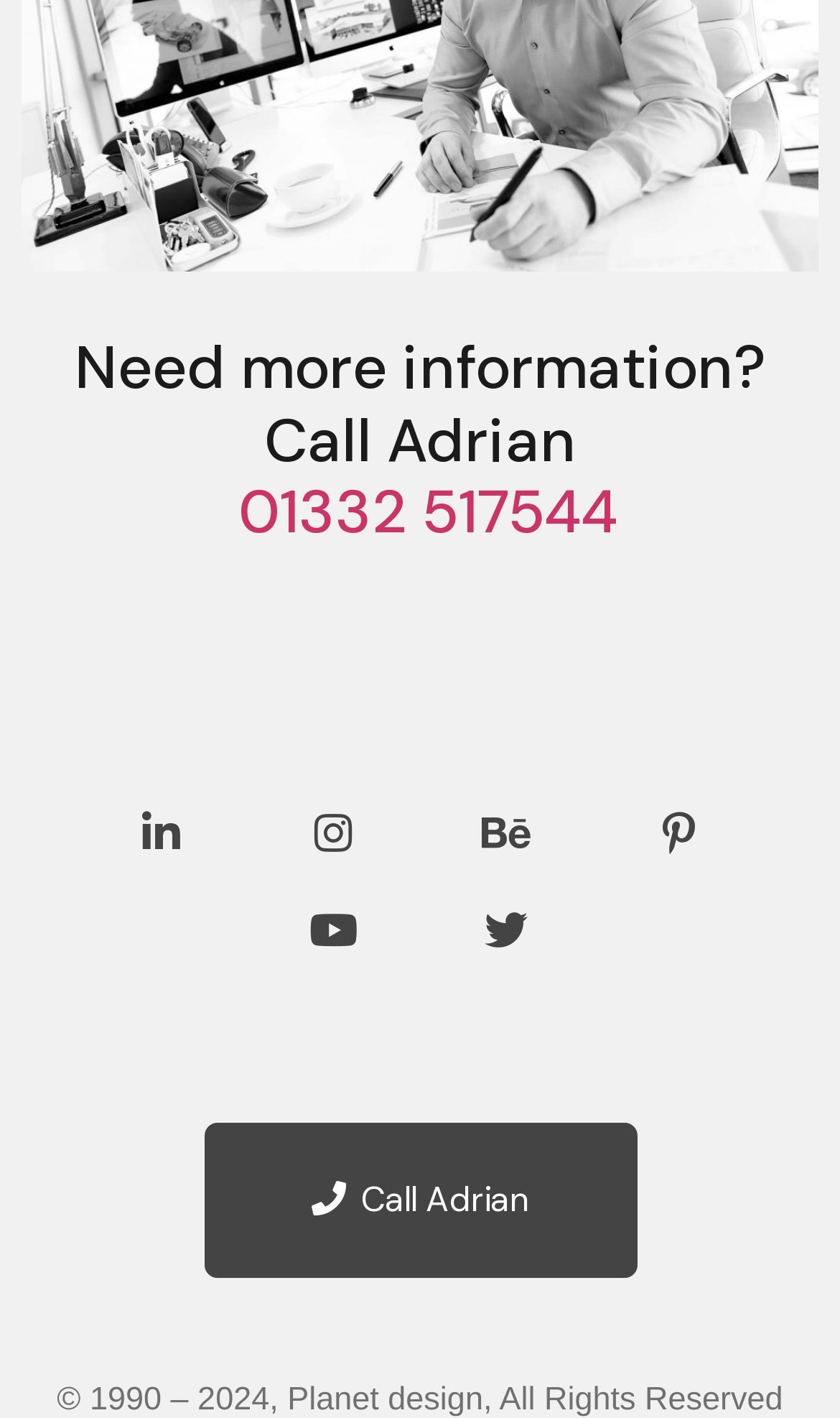What is the text of the call-to-action button?
Please look at the screenshot and answer using one word or phrase.

Call Adrian